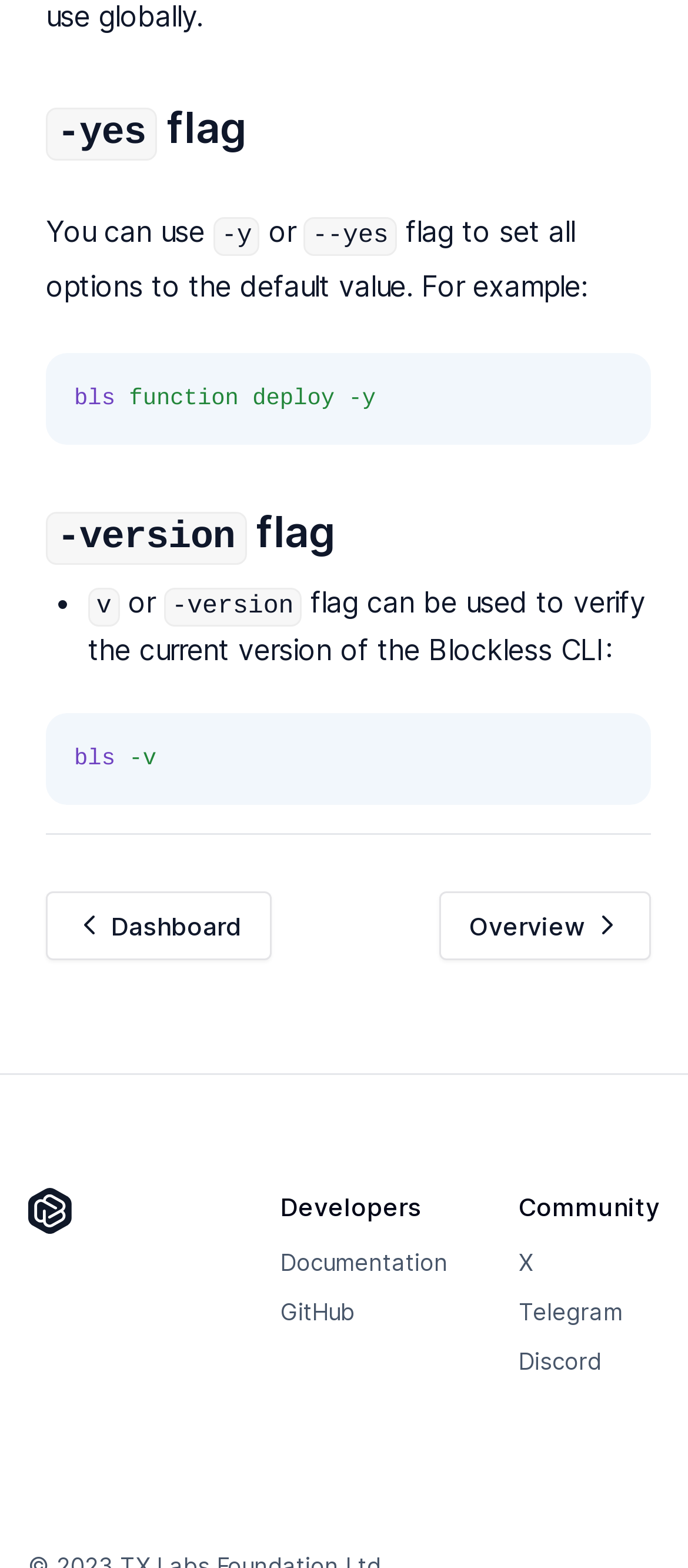Find the UI element described as: "parent_node: Developers" and predict its bounding box coordinates. Ensure the coordinates are four float numbers between 0 and 1, [left, top, right, bottom].

[0.041, 0.757, 0.104, 0.88]